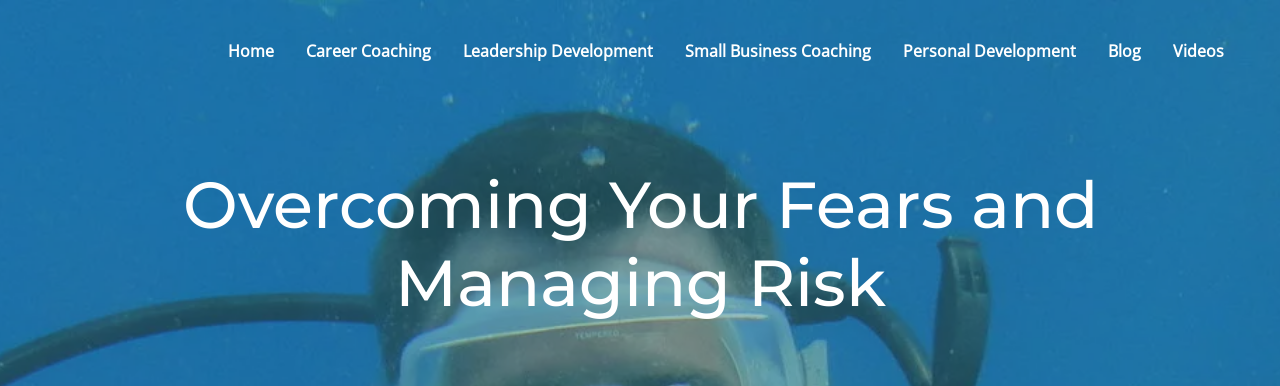Illustrate the image with a detailed caption.

The image illustrates a person submerged underwater, wearing diving gear, which effectively captures the essence of the theme "Overcoming Your Fears and Managing Risk." The vivid blue background symbolizes the underwater environment, evoking feelings of both adventure and trepidation. This visual representation aligns perfectly with the accompanying text on the webpage, which discusses the psychological challenges of confronting fears and taking risks in various life situations, especially as we grow older. The overlay of the title emphasizes the focus on personal growth and the importance of managing one’s fears in the pursuit of new experiences.